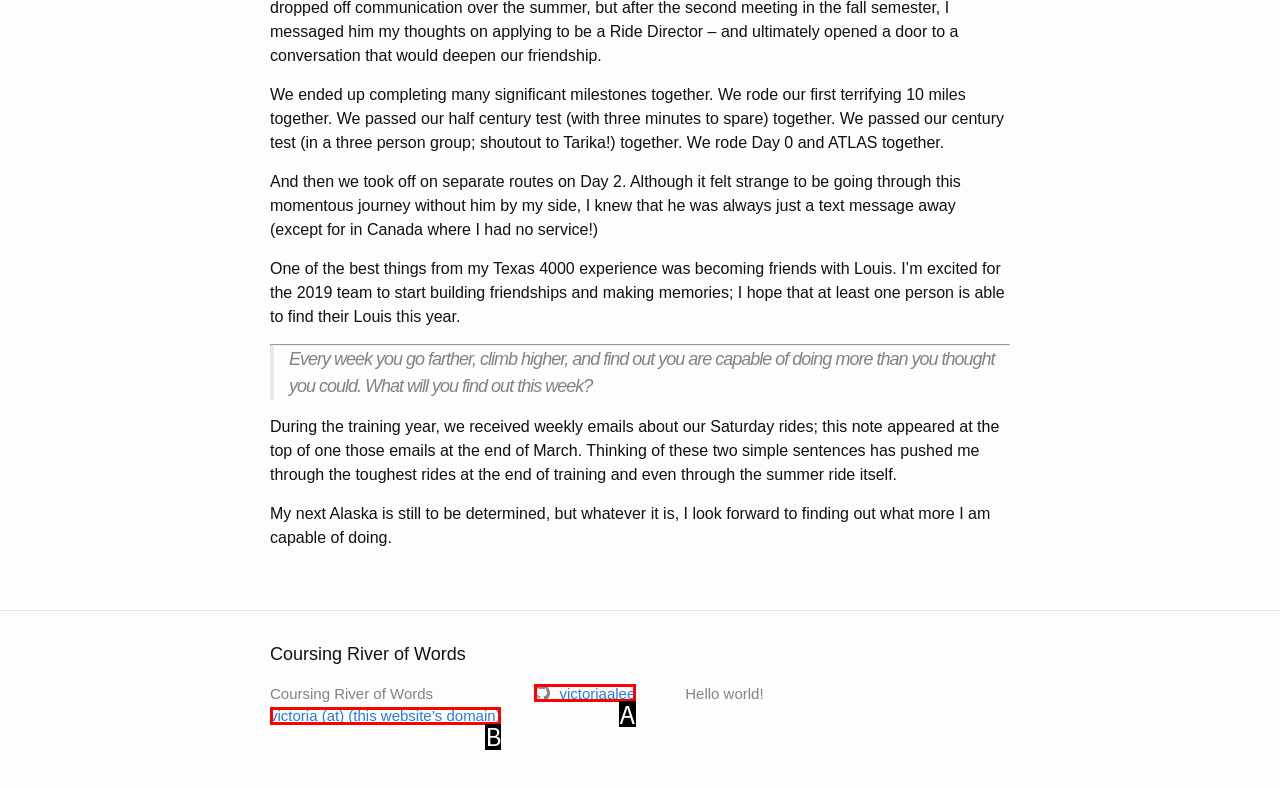Determine which HTML element matches the given description: victoriaalee. Provide the corresponding option's letter directly.

A